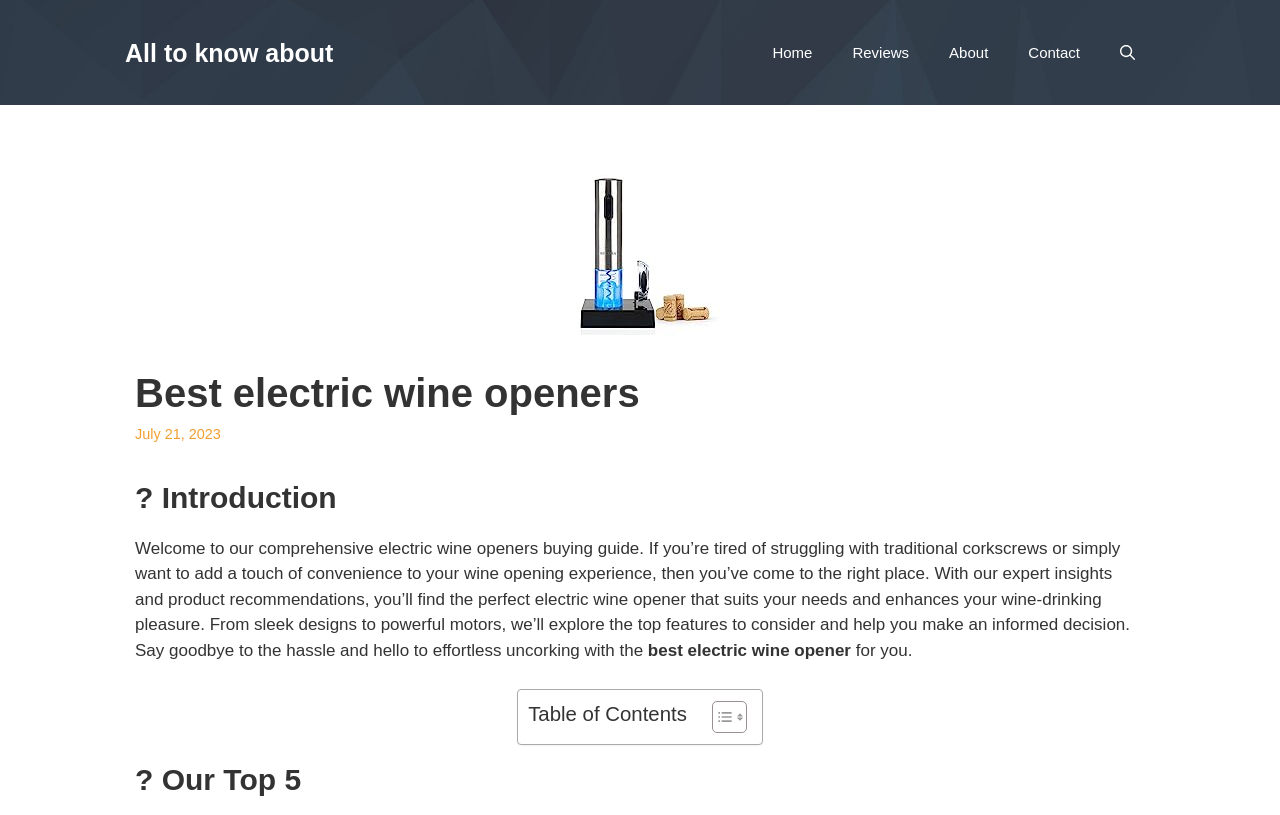What is the date of the article?
Provide a fully detailed and comprehensive answer to the question.

I found the date of the article in the time element, which is 'July 21, 2023'.